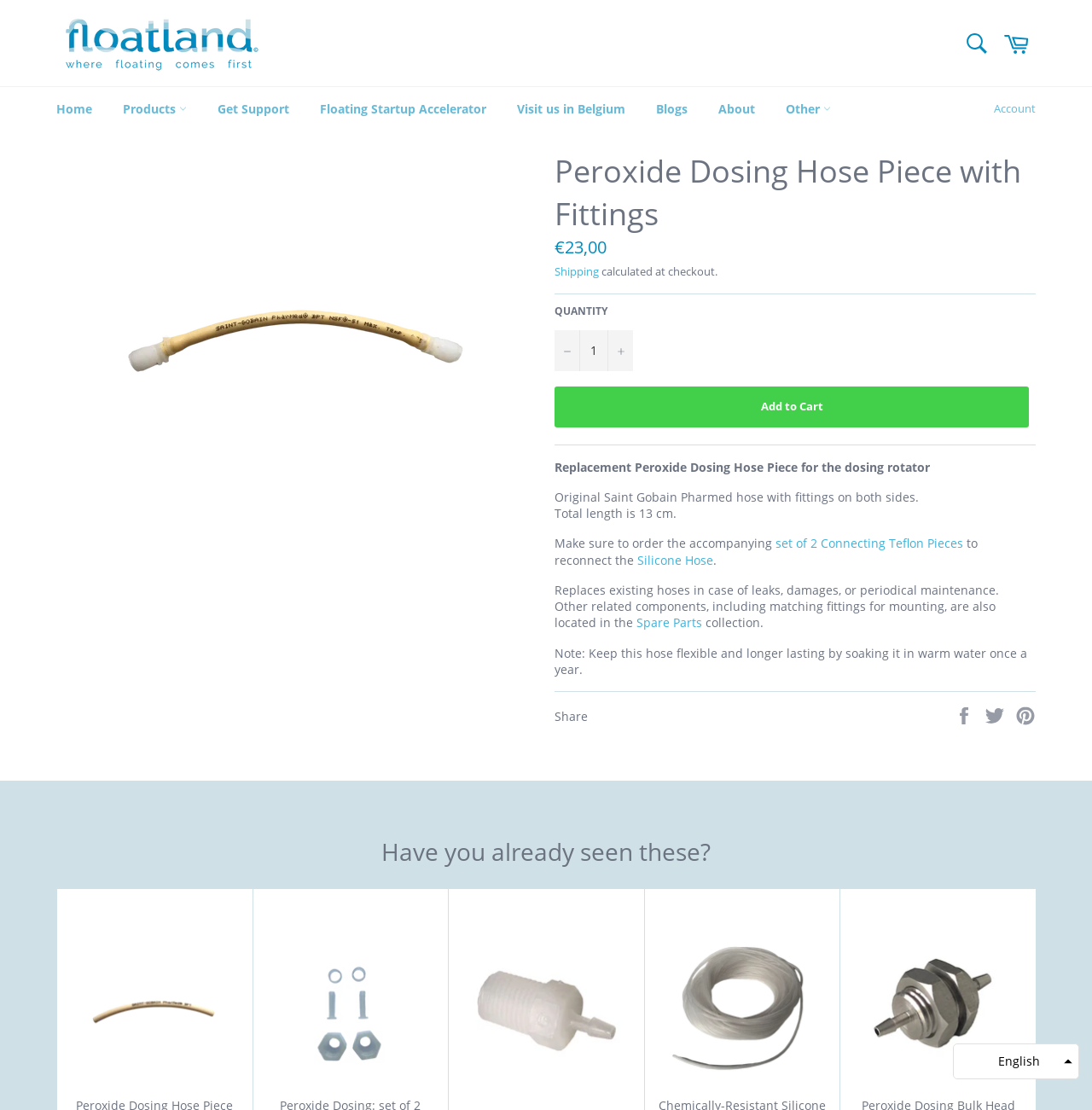What is the language currently selected on the website?
Please give a detailed and elaborate answer to the question.

The language currently selected on the website can be determined by looking at the language dropdown button, which is labeled as 'en English Open drop down'.